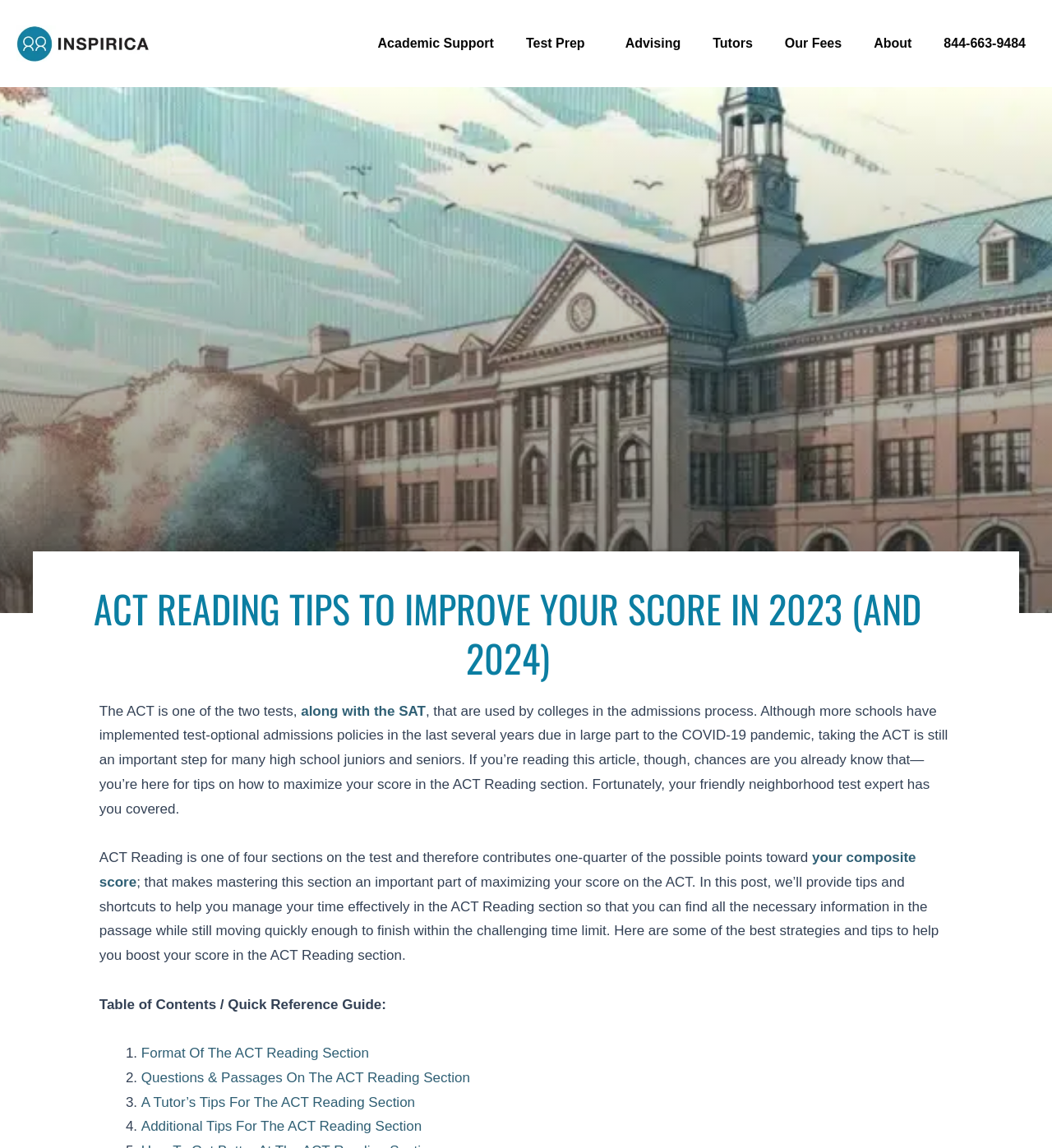Find the bounding box coordinates for the area that must be clicked to perform this action: "Go to Michigan IT News".

None